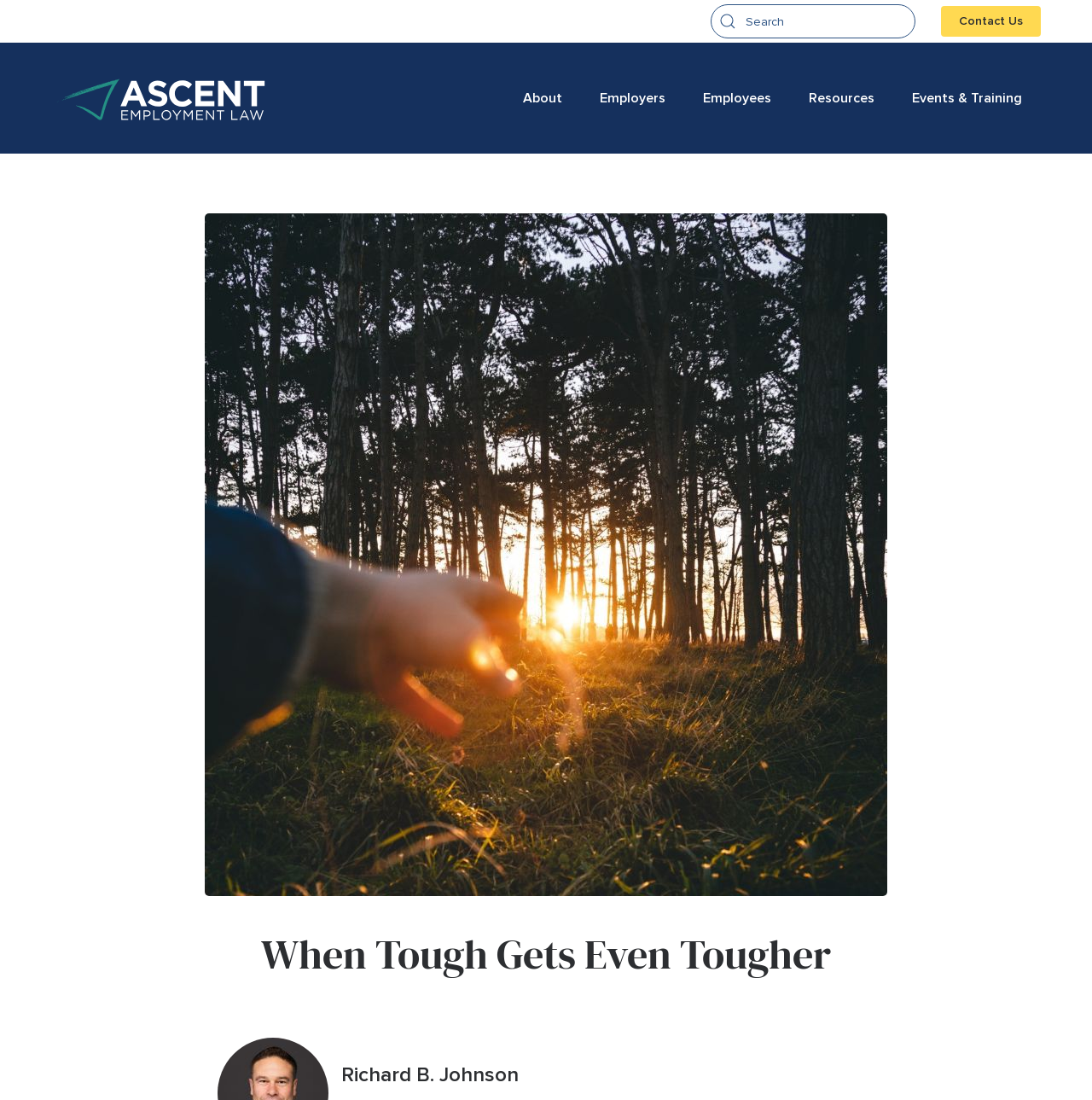Determine the bounding box coordinates of the element's region needed to click to follow the instruction: "learn about the company". Provide these coordinates as four float numbers between 0 and 1, formatted as [left, top, right, bottom].

[0.462, 0.05, 0.532, 0.128]